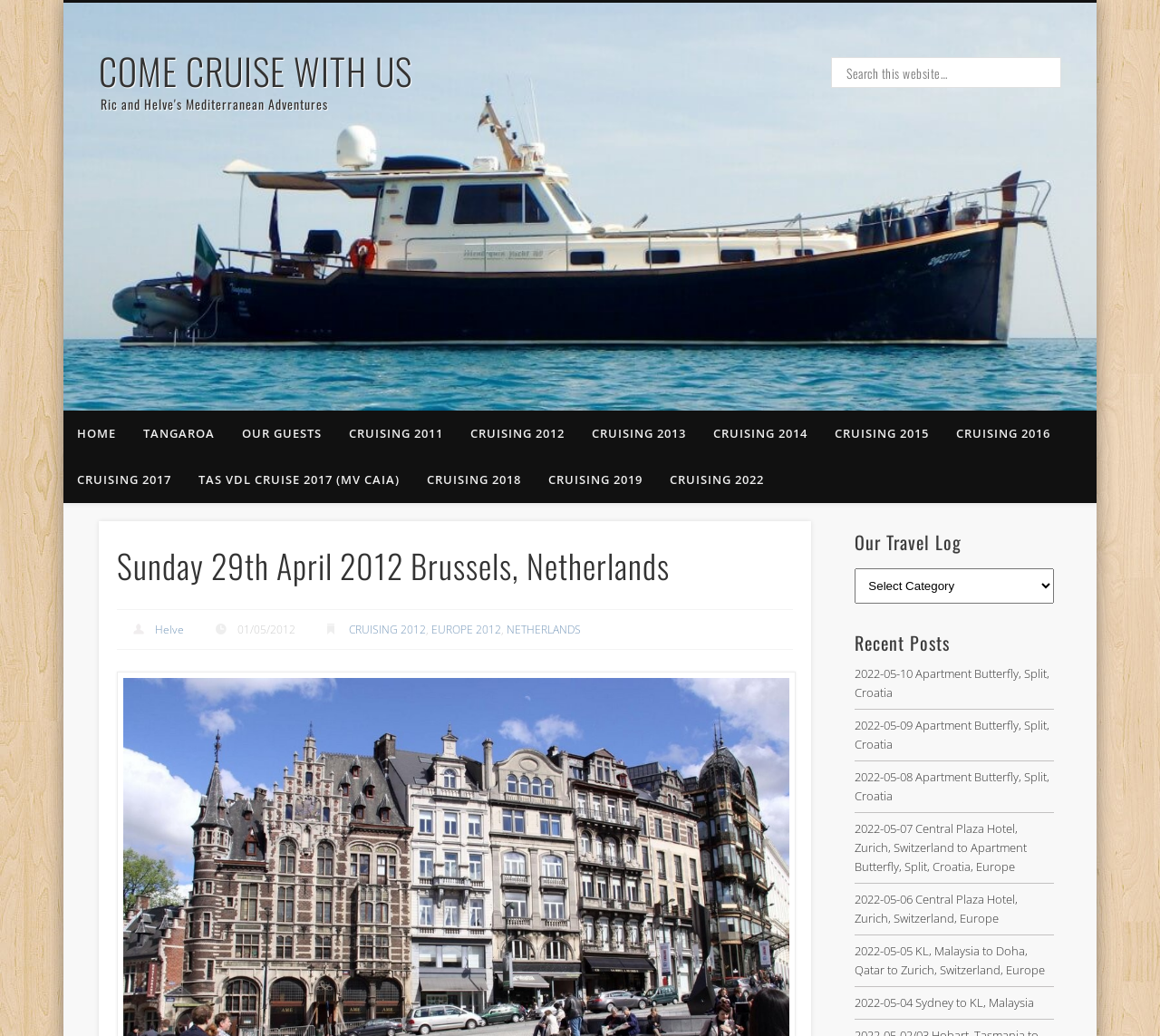Based on the image, please respond to the question with as much detail as possible:
What is the destination of the cruise in 2012?

I found this answer by examining the links under the 'CRUISING 2012' section, which include 'EUROPE 2012' and 'NETHERLANDS'. This suggests that the destination of the cruise in 2012 is Europe, specifically the Netherlands.